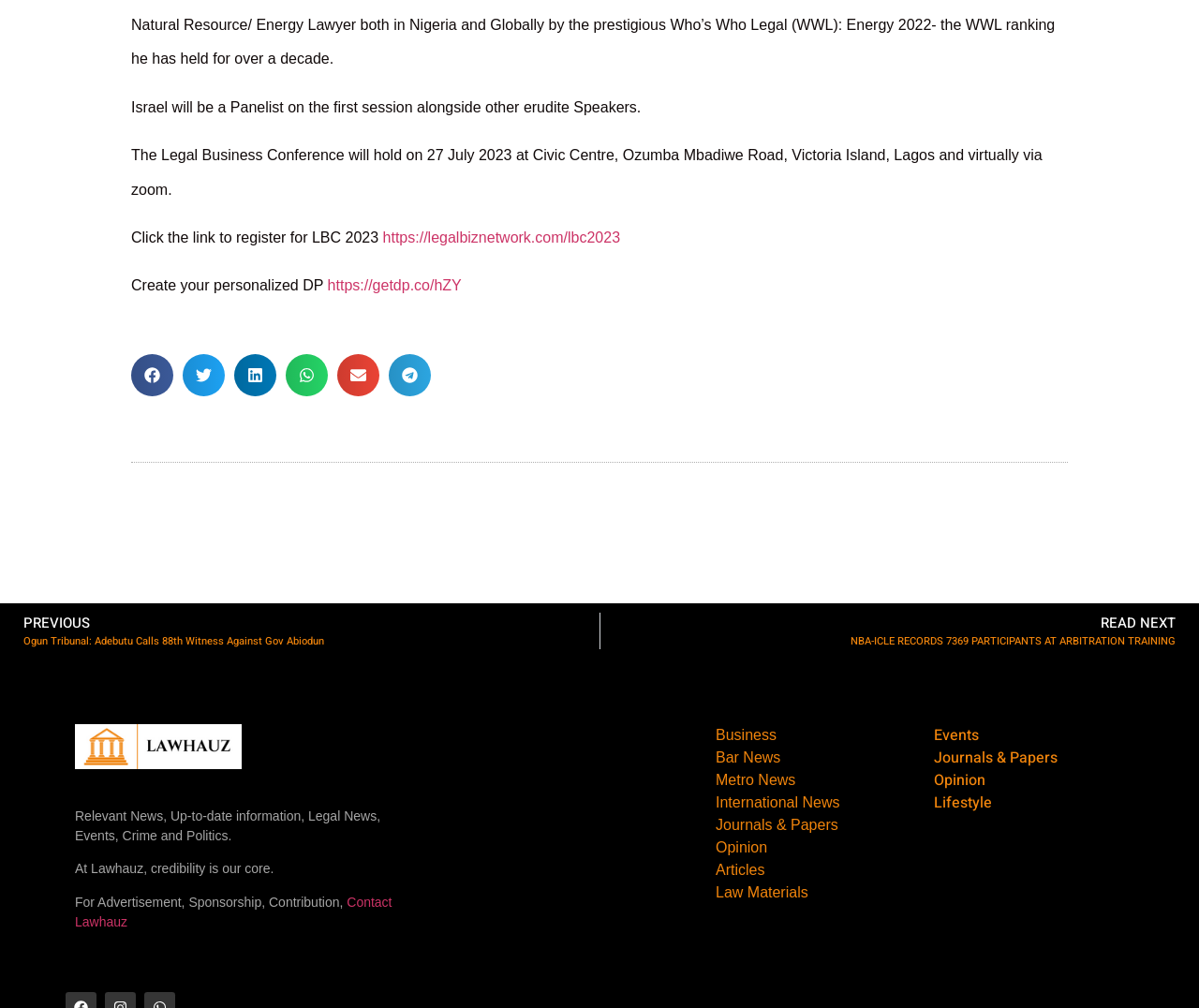Determine the bounding box coordinates of the UI element described below. Use the format (top-left x, top-left y, bottom-right x, bottom-right y) with floating point numbers between 0 and 1: Events

[0.775, 0.719, 0.938, 0.741]